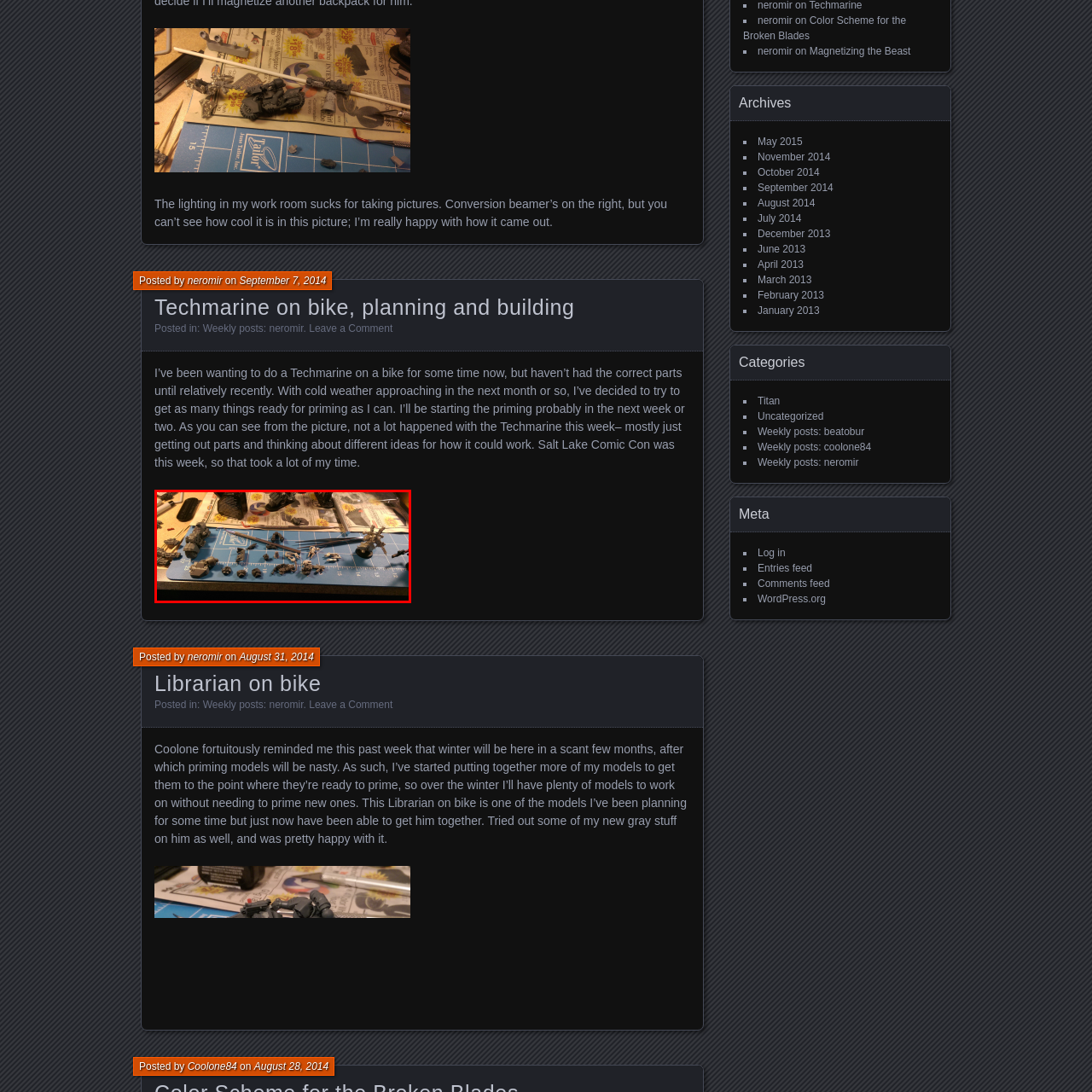Look at the image segment within the red box, What is the purpose of the printed newspaper? Give a brief response in one word or phrase.

protective layer